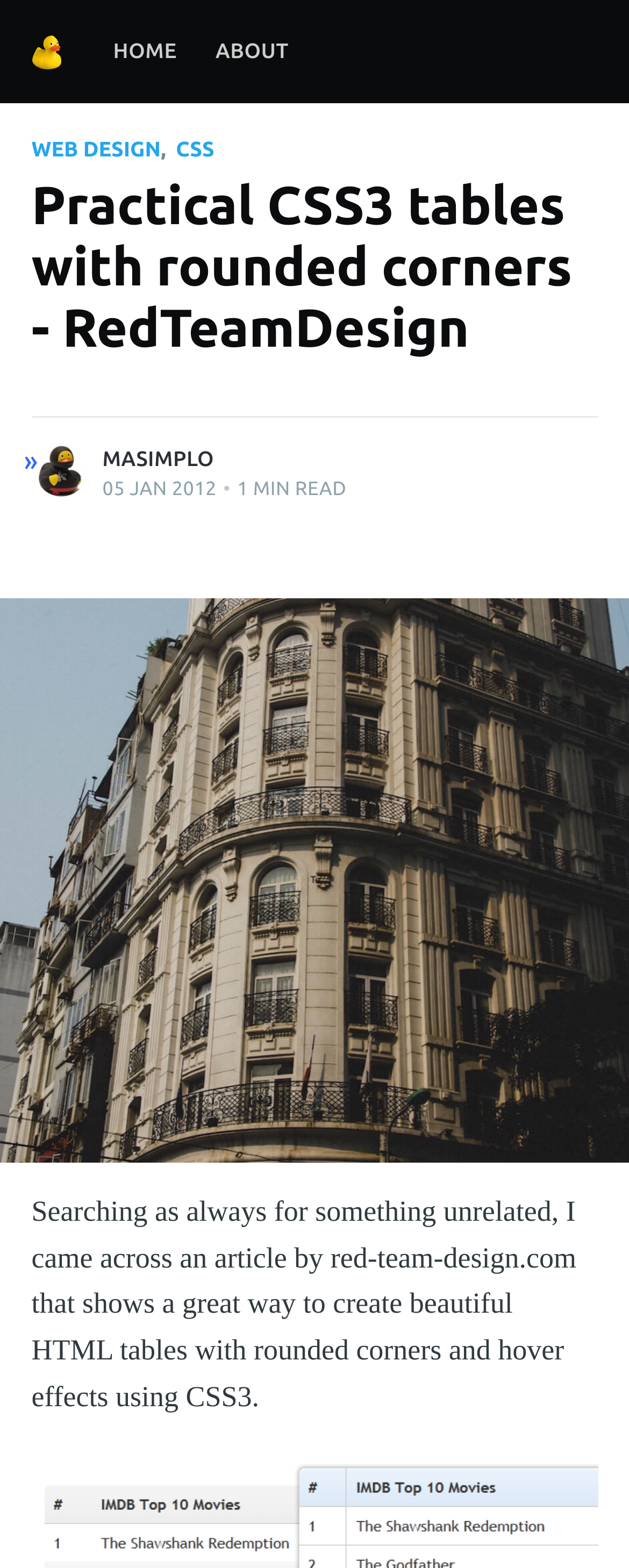What is the estimated reading time of the article?
Look at the image and answer with only one word or phrase.

1 MIN READ